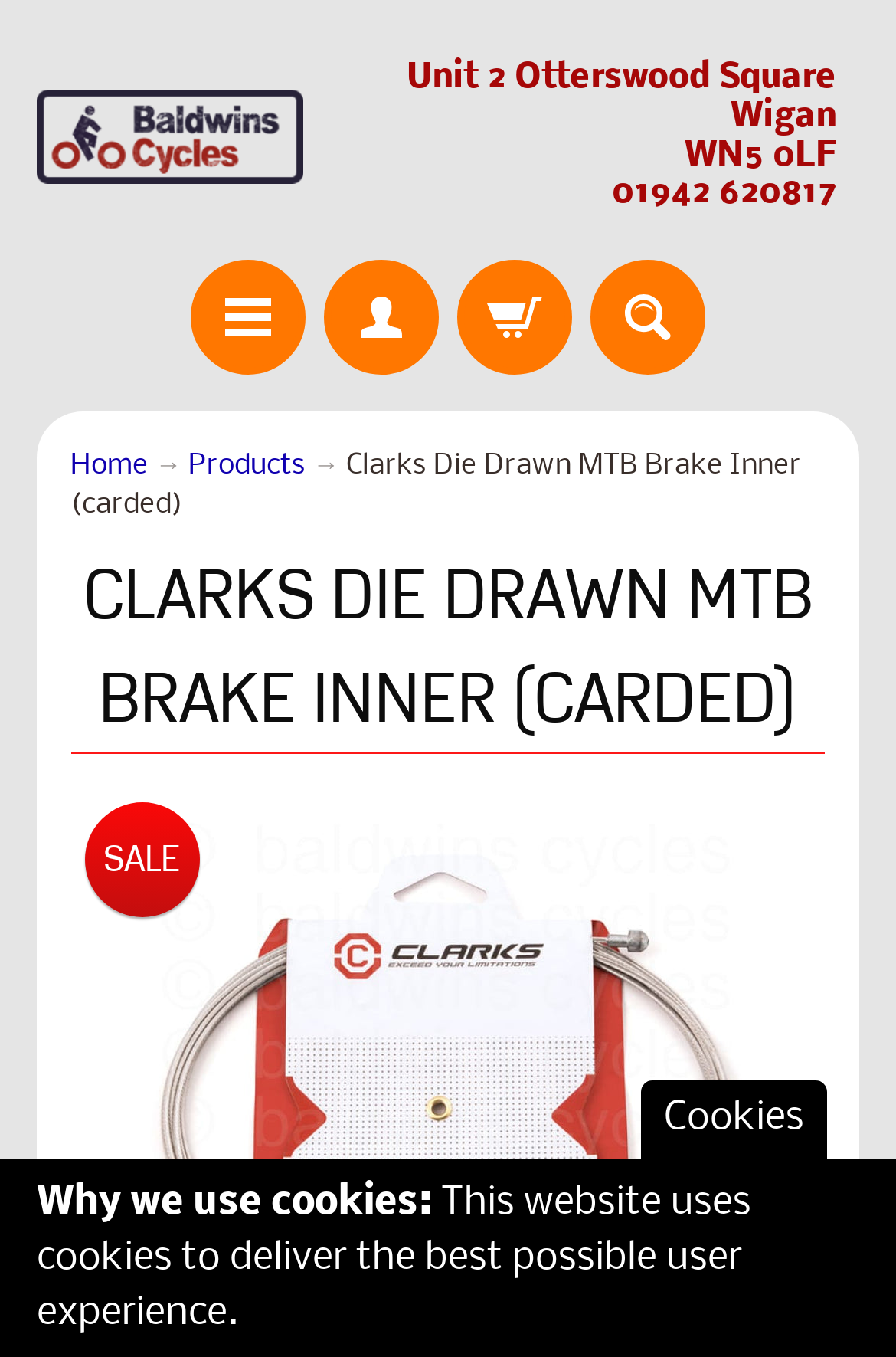What is the product name on the webpage? Please answer the question using a single word or phrase based on the image.

Clarks Die Drawn MTB Brake Inner (carded)